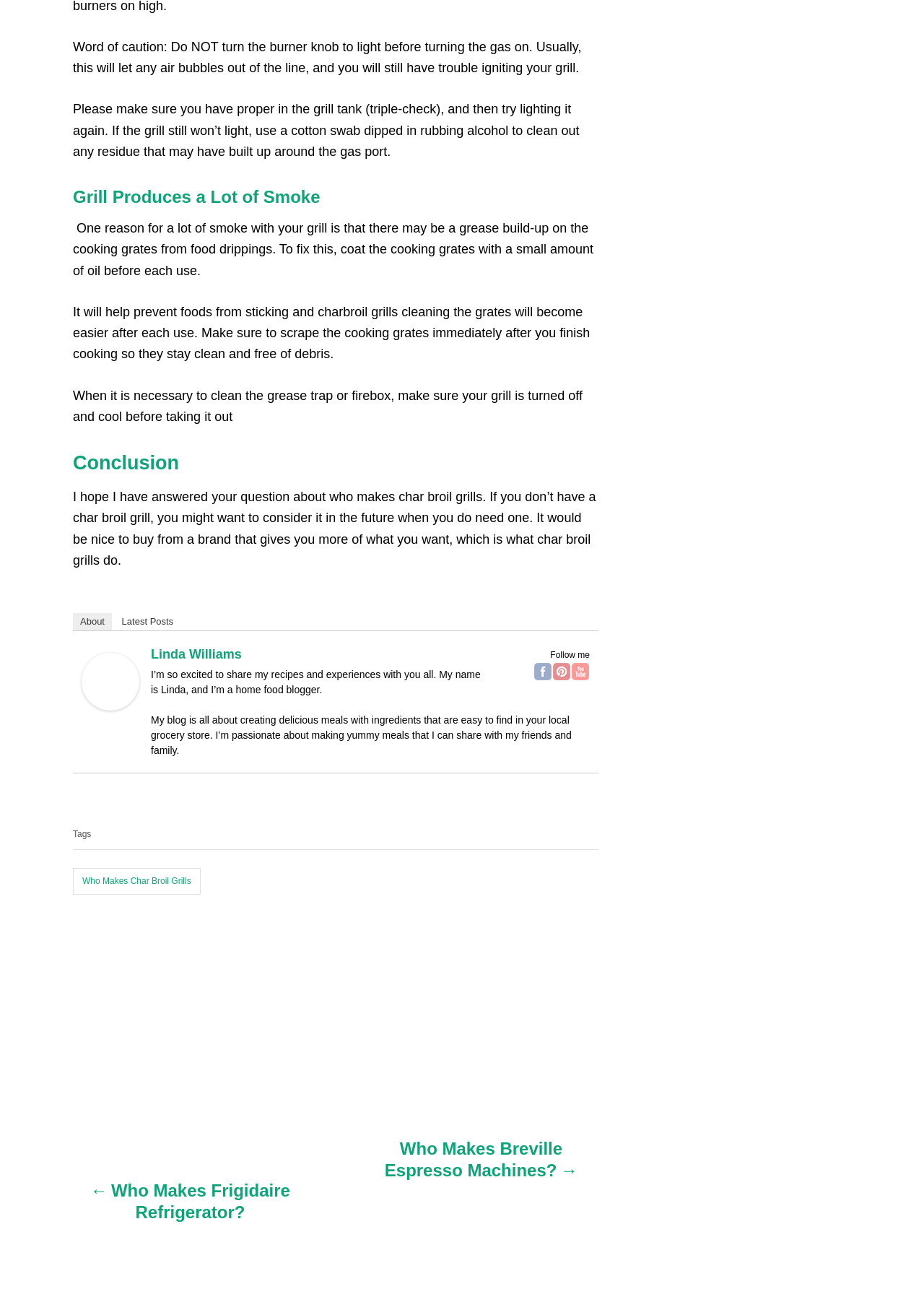Pinpoint the bounding box coordinates of the area that must be clicked to complete this instruction: "Go to the next post 'Who Makes Breville Espresso Machines?'".

[0.394, 0.874, 0.648, 0.918]